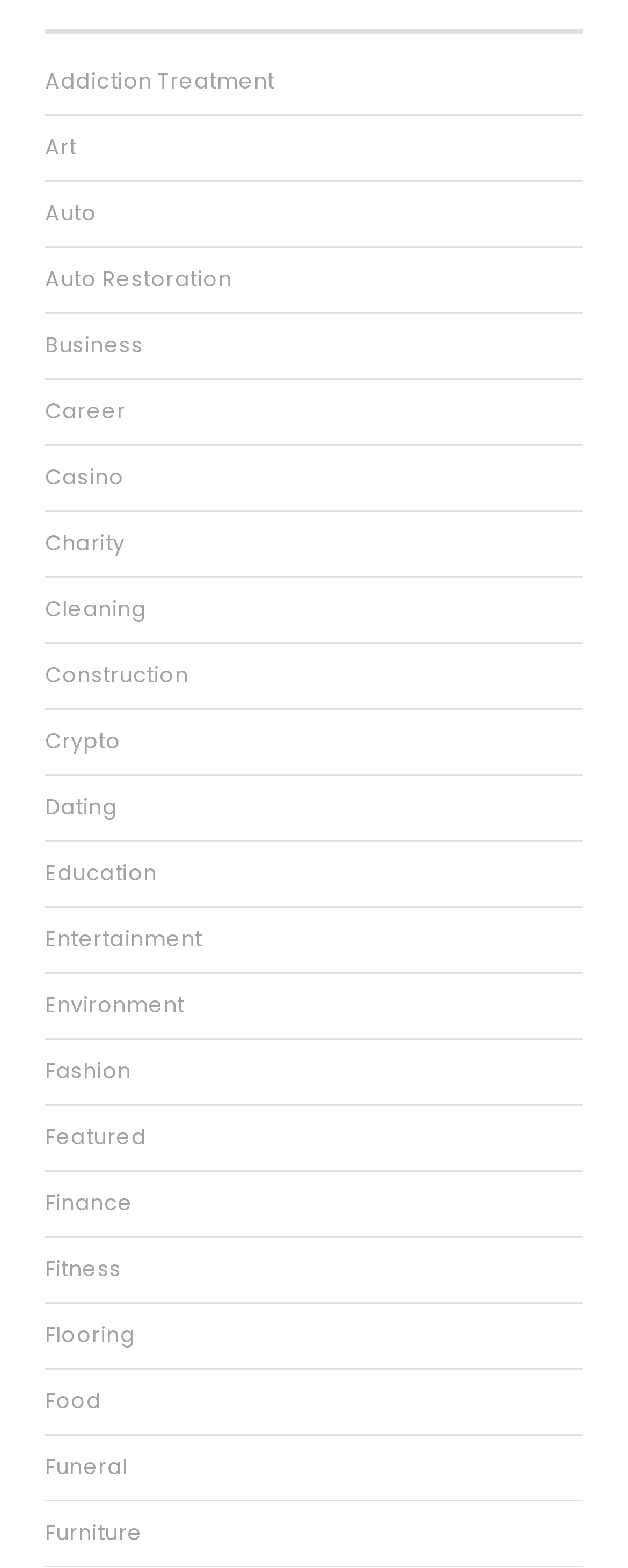Extract the bounding box coordinates for the HTML element that matches this description: "Add to cart". The coordinates should be four float numbers between 0 and 1, i.e., [left, top, right, bottom].

None